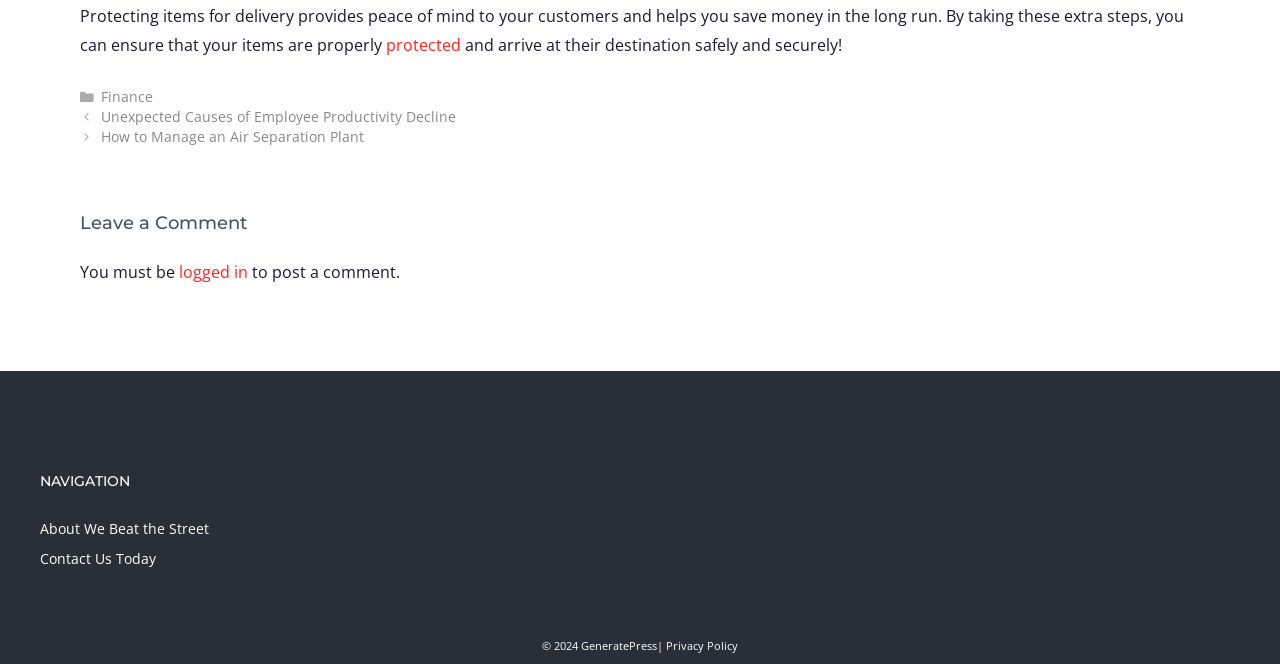Please locate the bounding box coordinates of the element's region that needs to be clicked to follow the instruction: "Click on 'Finance'". The bounding box coordinates should be provided as four float numbers between 0 and 1, i.e., [left, top, right, bottom].

[0.079, 0.13, 0.12, 0.159]